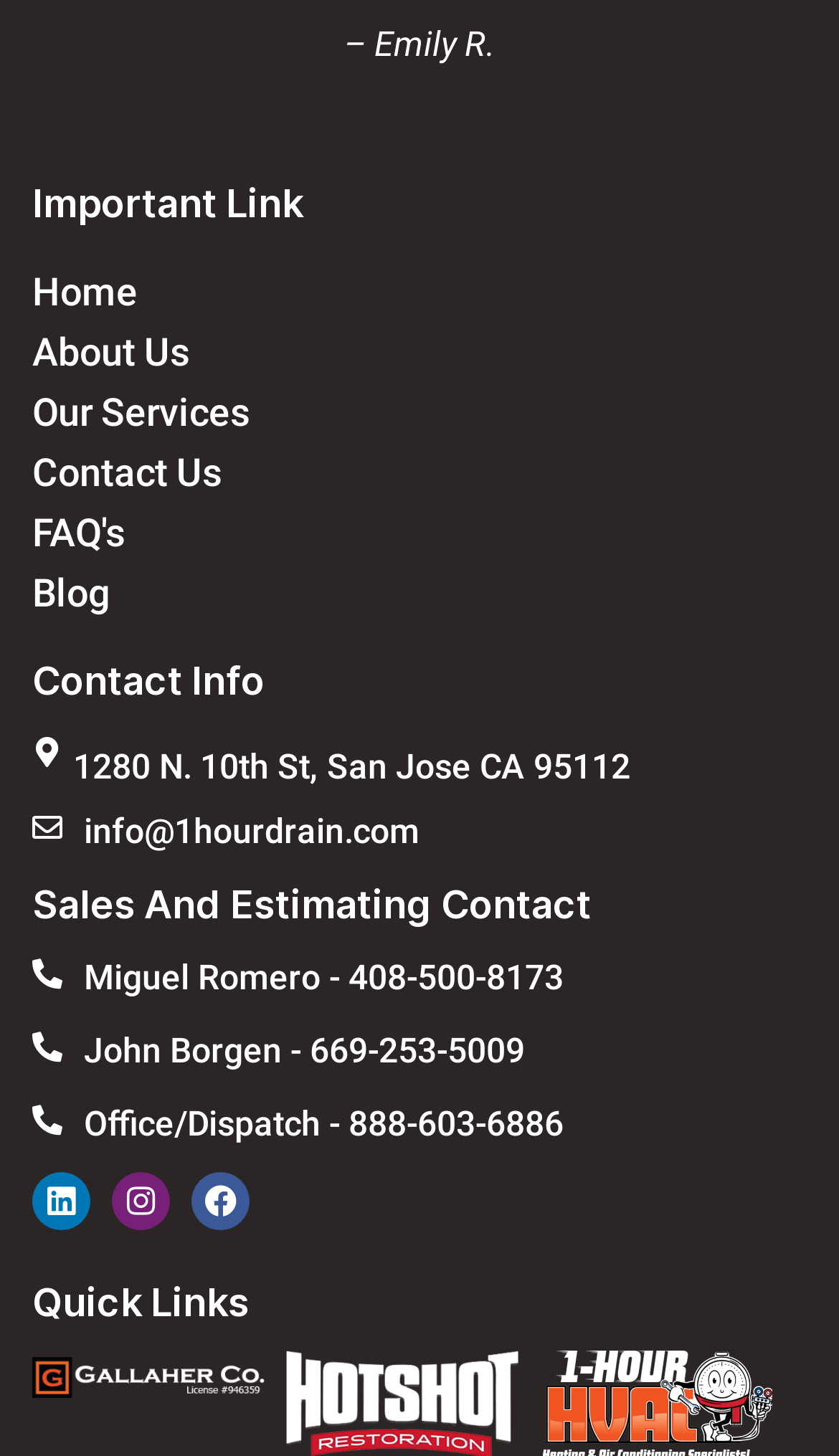What is the address of the company? From the image, respond with a single word or brief phrase.

1280 N. 10th St, San Jose CA 95112